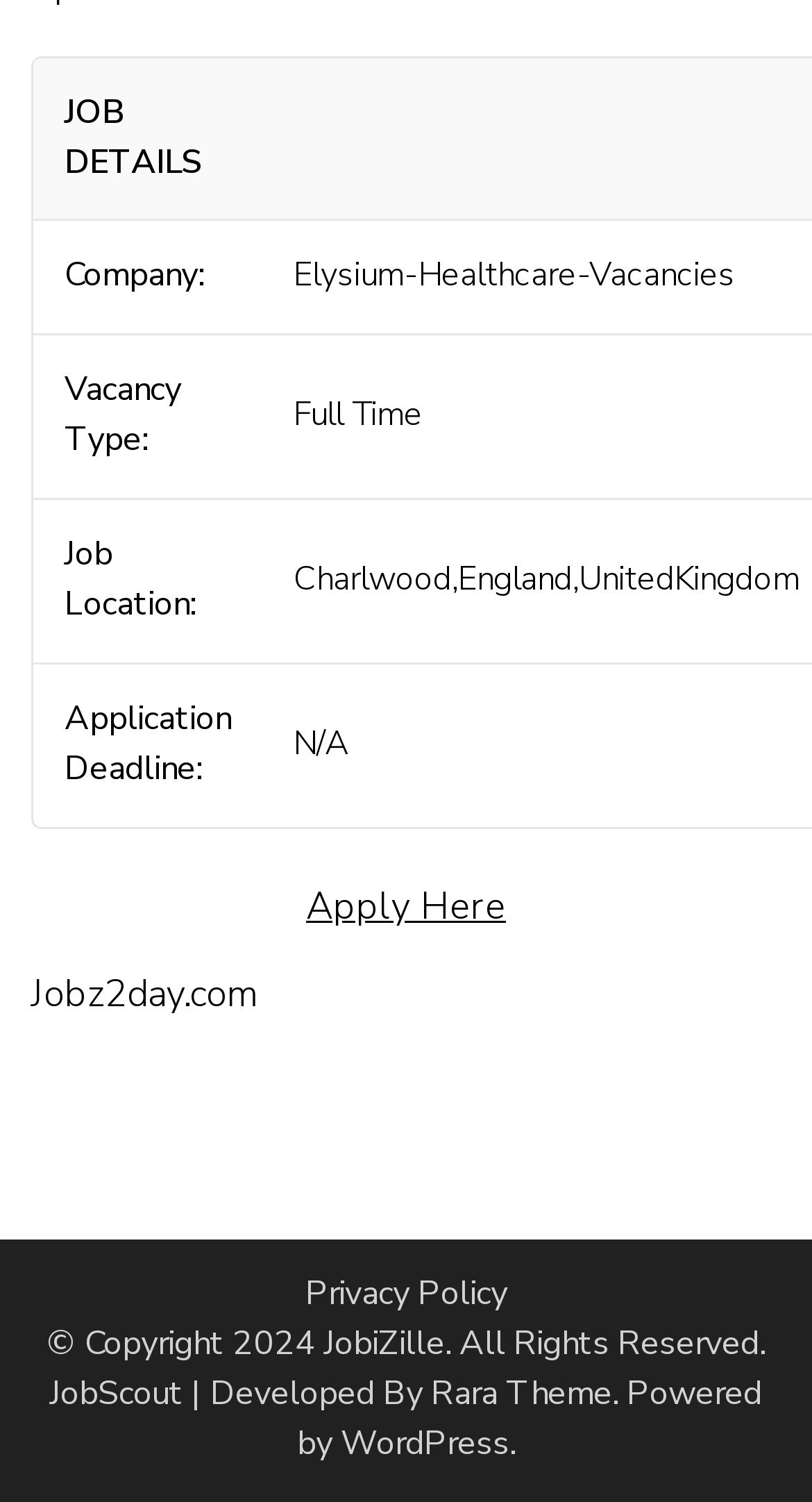Given the description of a UI element: "Privacy Policy", identify the bounding box coordinates of the matching element in the webpage screenshot.

[0.376, 0.847, 0.624, 0.877]